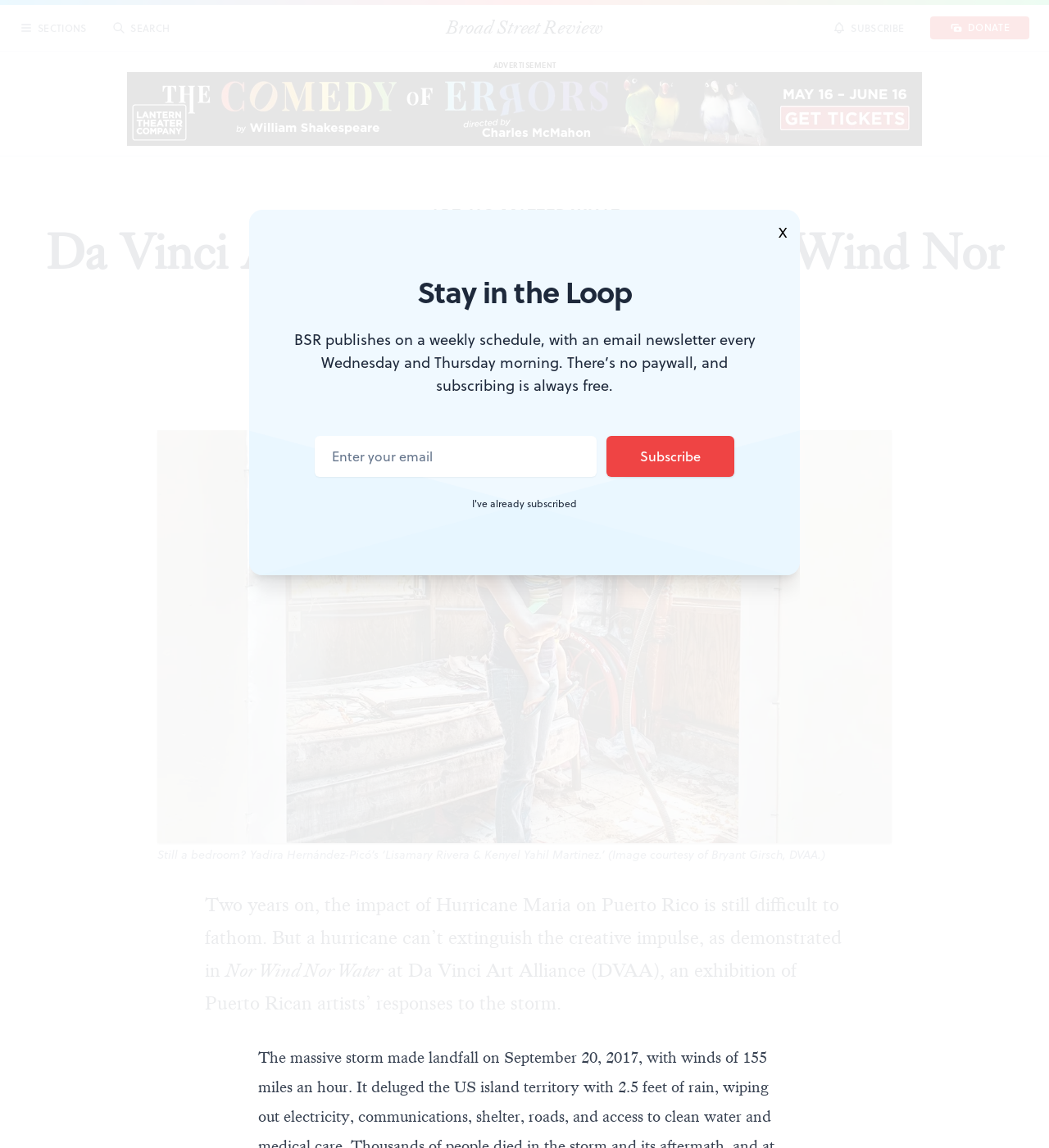Respond to the following query with just one word or a short phrase: 
What is the date of the article?

Aug 26, 2019